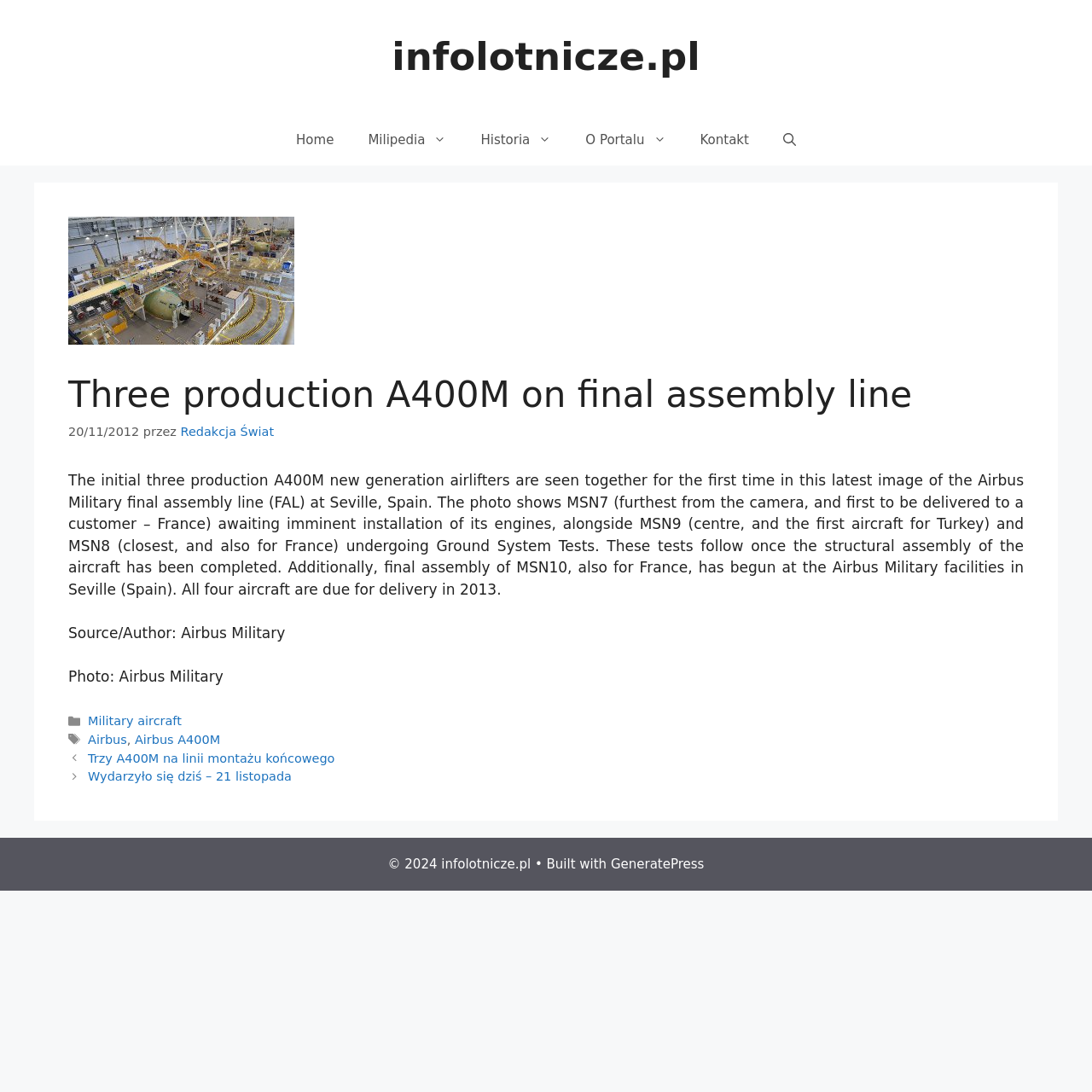Identify the title of the webpage and provide its text content.

Three production A400M on final assembly line